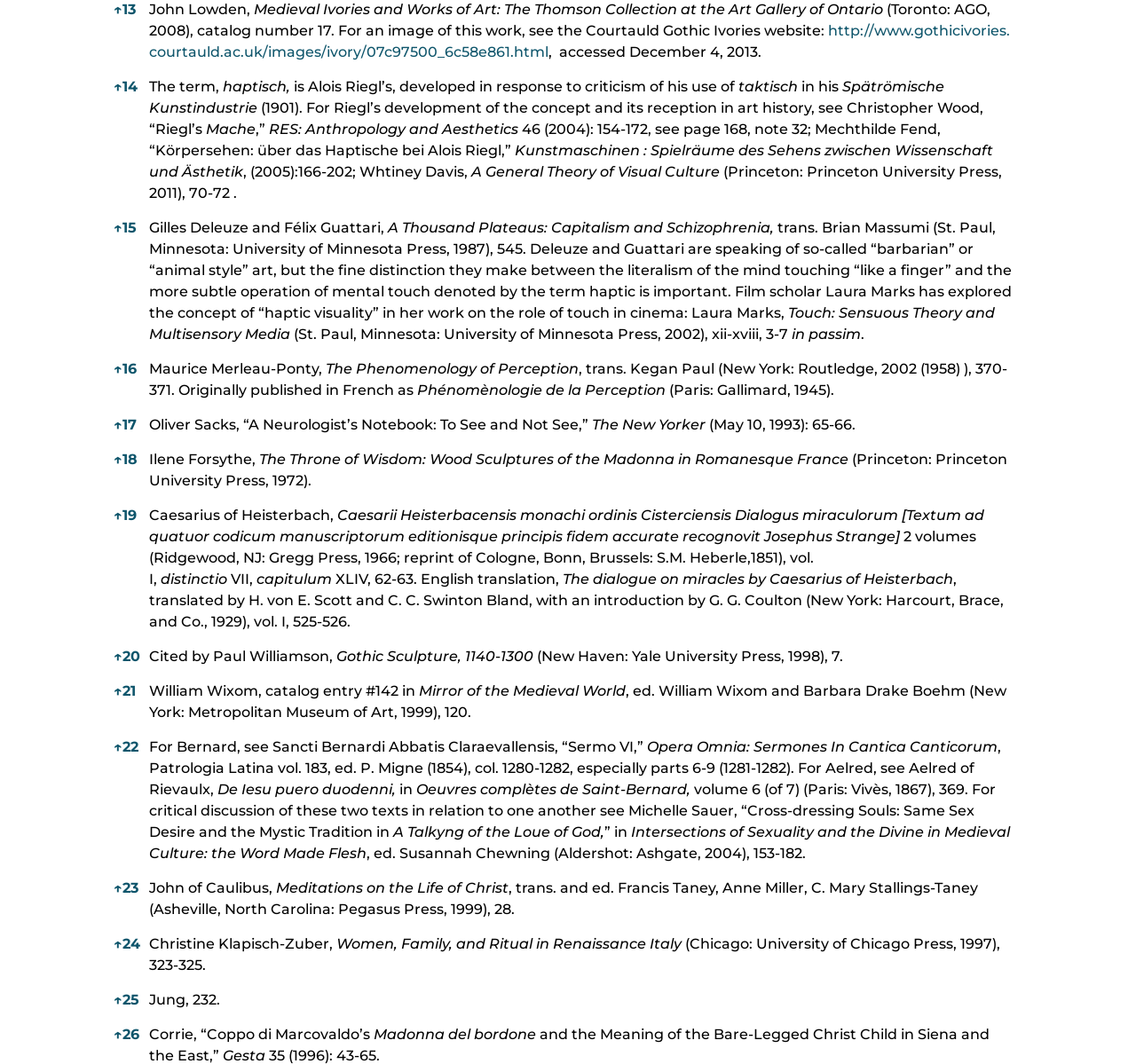Determine the bounding box coordinates of the region that needs to be clicked to achieve the task: "Follow the link to the ivory image".

[0.131, 0.021, 0.889, 0.057]